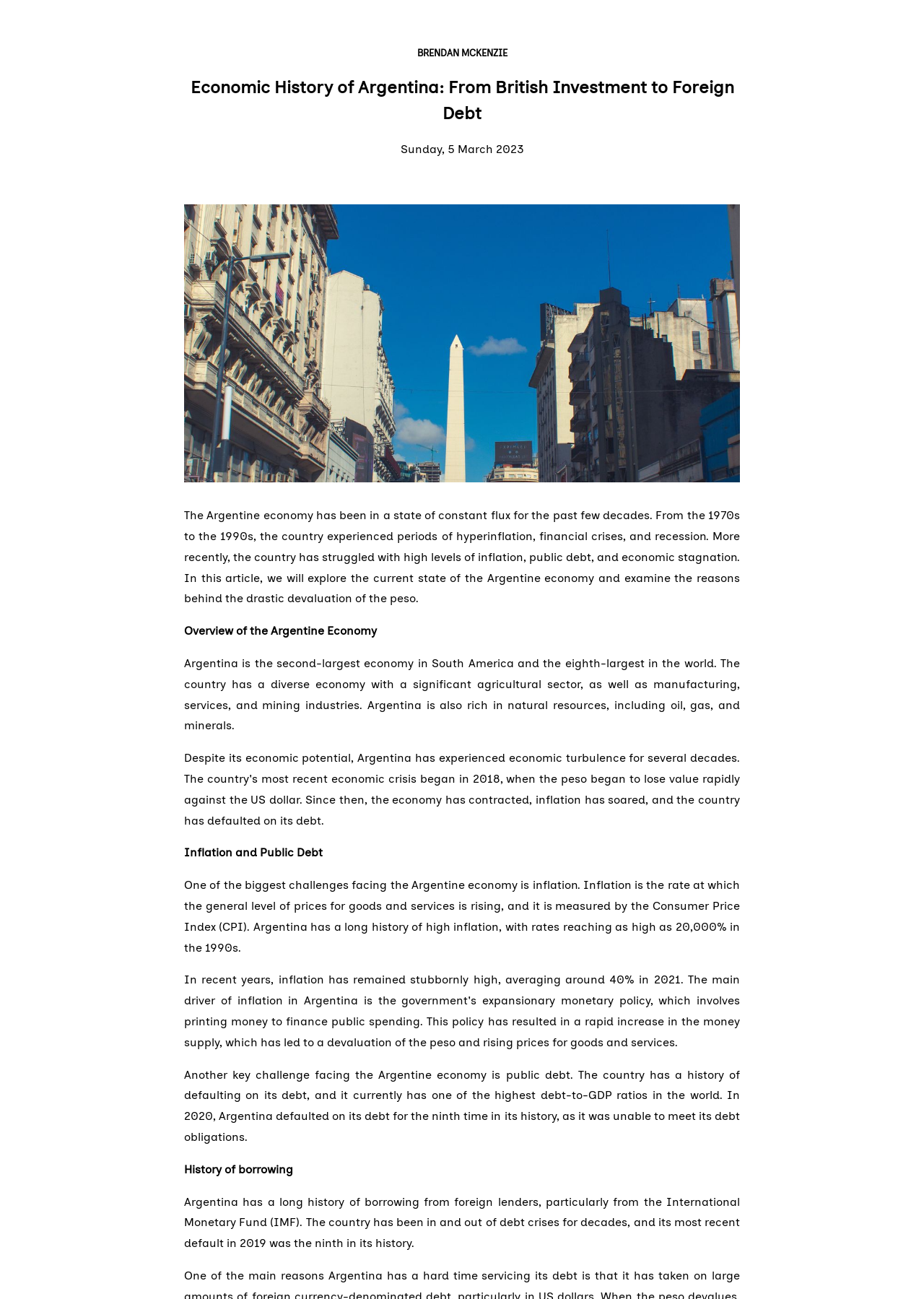Identify the bounding box for the UI element described as: "Brendan McKenzie". Ensure the coordinates are four float numbers between 0 and 1, formatted as [left, top, right, bottom].

[0.199, 0.036, 0.801, 0.046]